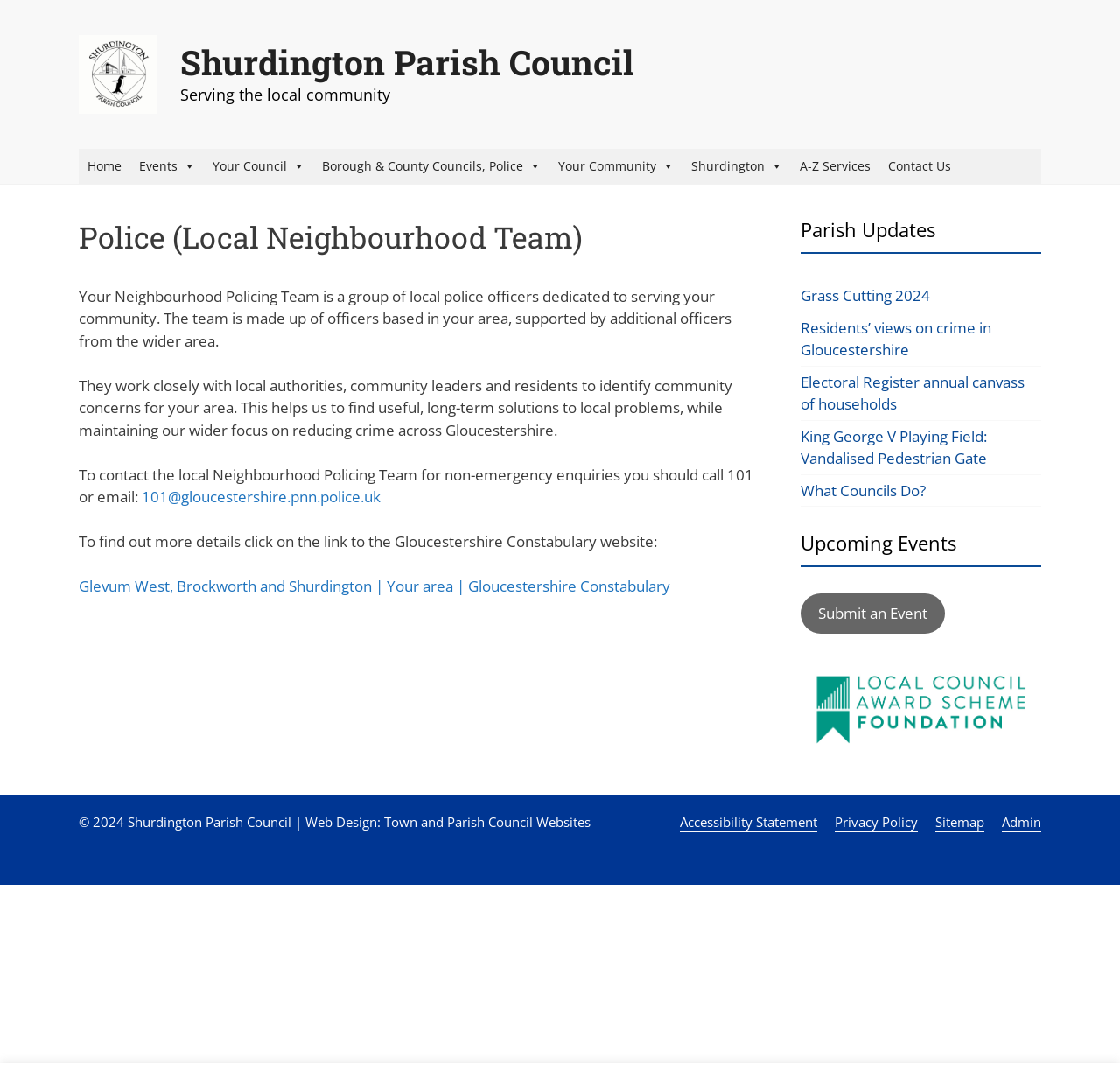Locate the bounding box coordinates of the area you need to click to fulfill this instruction: 'Click the 'Home' link'. The coordinates must be in the form of four float numbers ranging from 0 to 1: [left, top, right, bottom].

[0.07, 0.139, 0.116, 0.171]